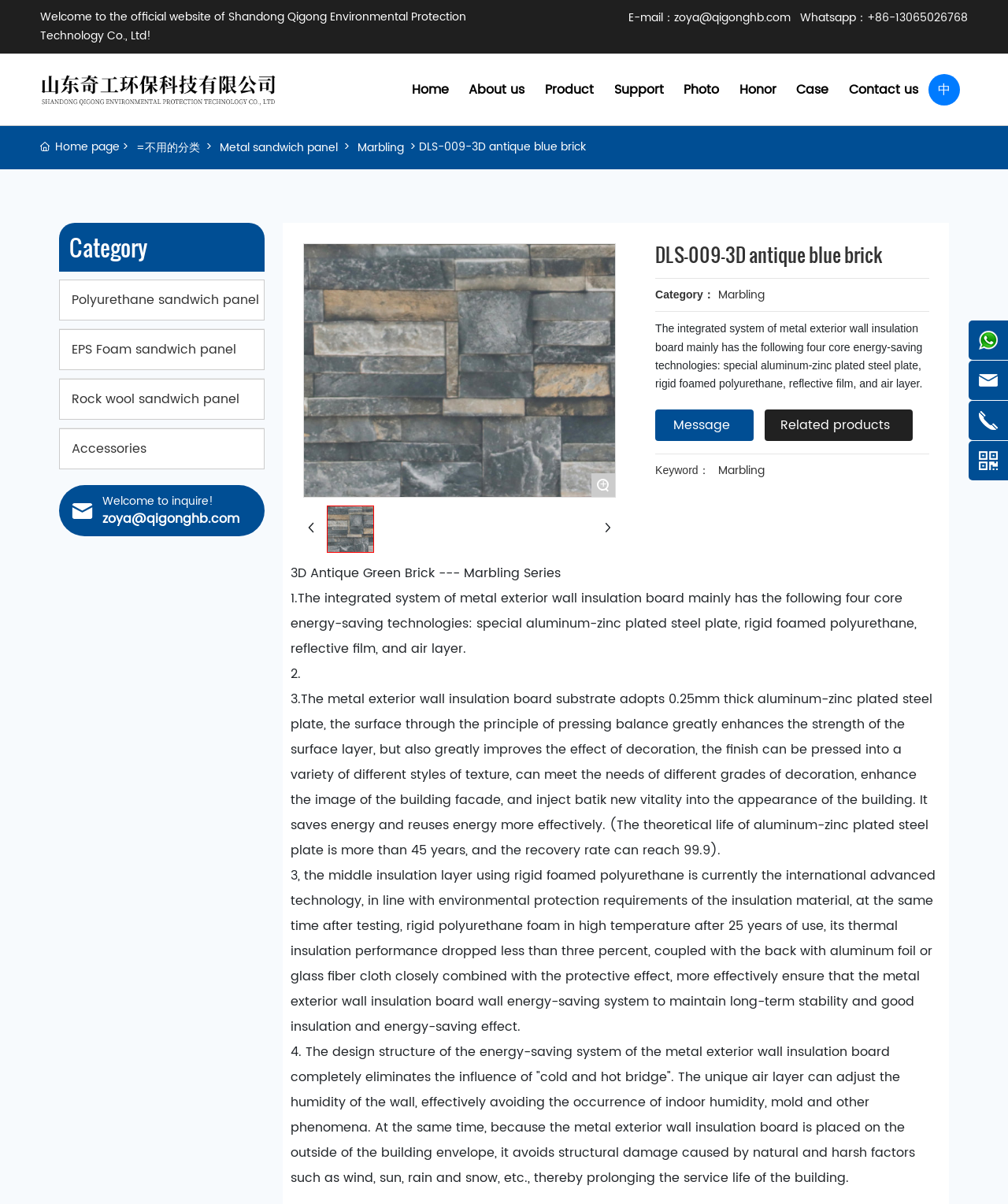Please identify the bounding box coordinates of the region to click in order to complete the given instruction: "Click the 'Contact us' link". The coordinates should be four float numbers between 0 and 1, i.e., [left, top, right, bottom].

[0.832, 0.045, 0.921, 0.104]